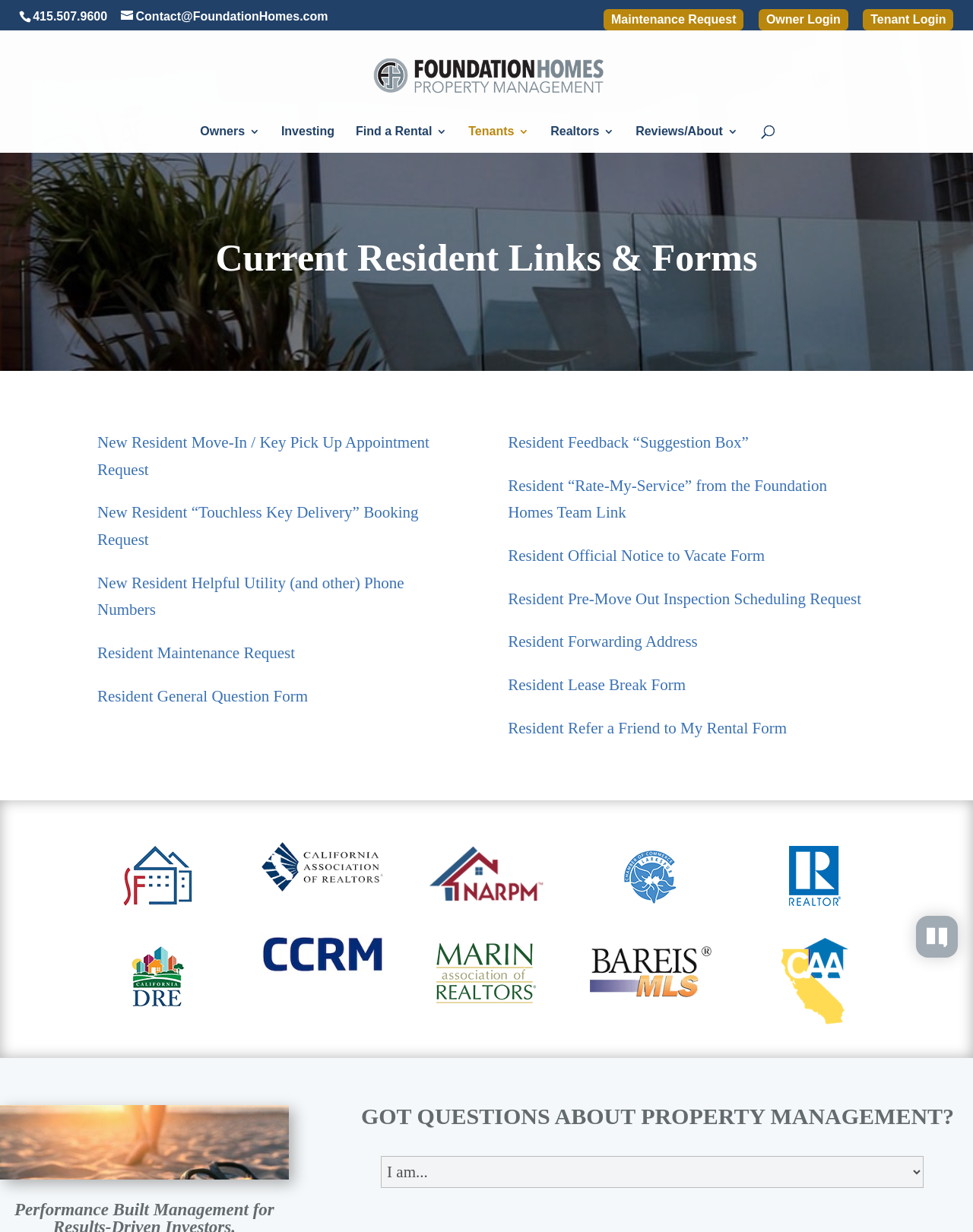Determine the bounding box for the UI element that matches this description: "Resident Lease Break Form".

[0.522, 0.548, 0.705, 0.563]